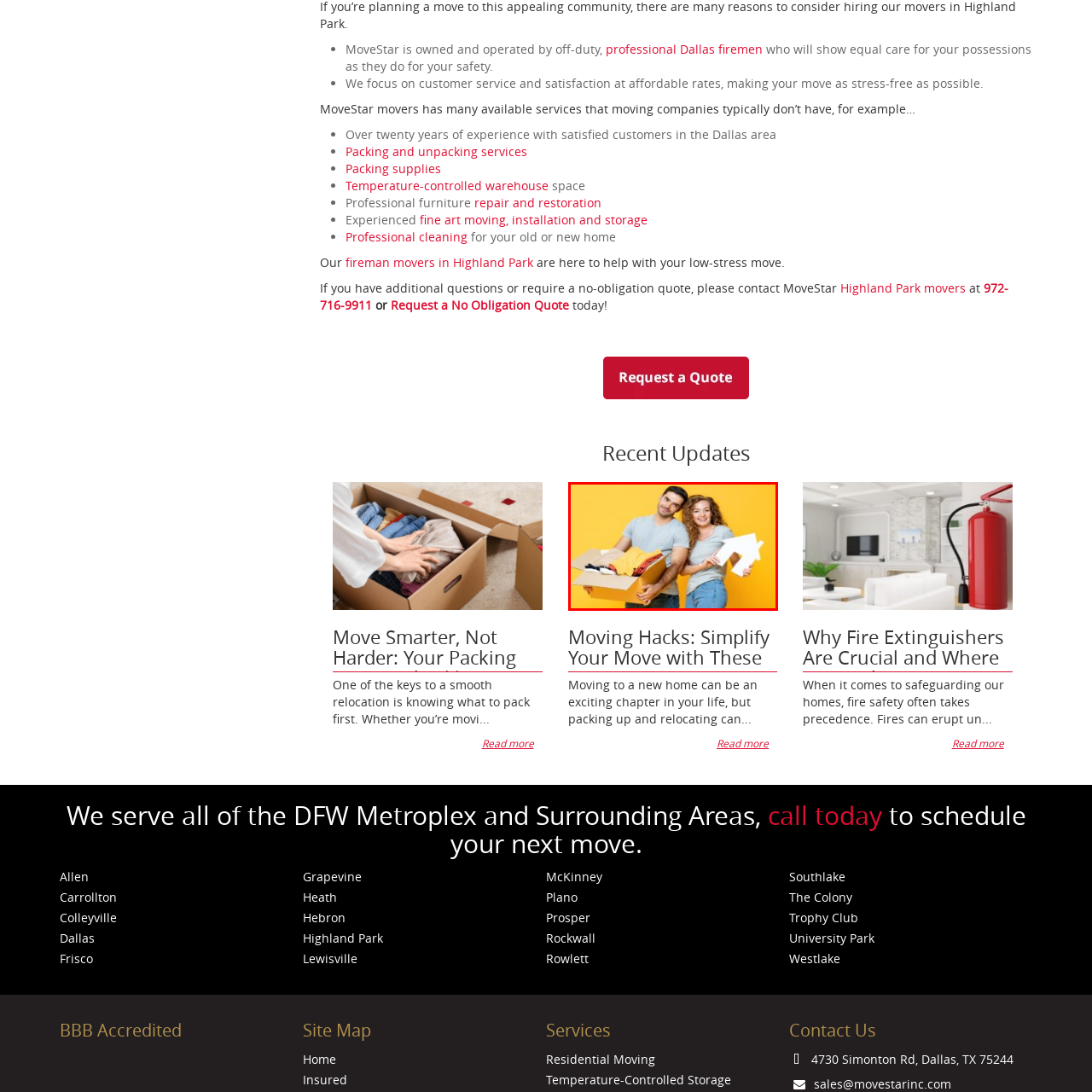Give a comprehensive caption for the image marked by the red rectangle.

The image features a cheerful couple standing against a vibrant yellow background, embodying the excitement of moving into a new home. The man, with a confident smile, is holding a cardboard box filled with clothes and other belongings, while the woman, with curly hair and a friendly demeanor, is joyfully displaying a cut-out silhouette of a house. This imagery captures the essence of relocation as a positive and collaborative experience, highlighting themes of new beginnings and the joy of setting up a new home together.